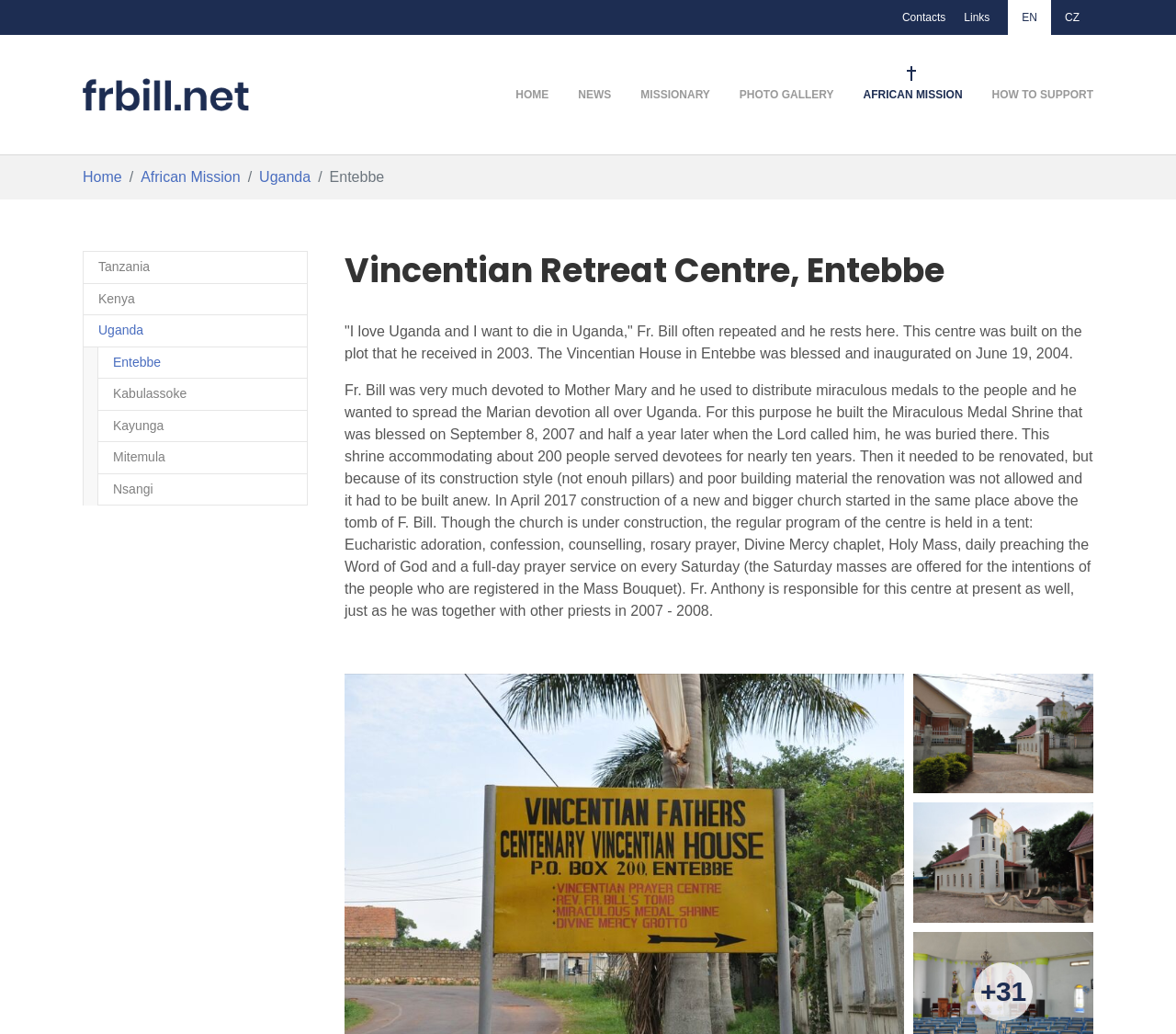Please find the bounding box coordinates for the clickable element needed to perform this instruction: "Visit the 'Tanzania' page".

[0.07, 0.243, 0.262, 0.274]